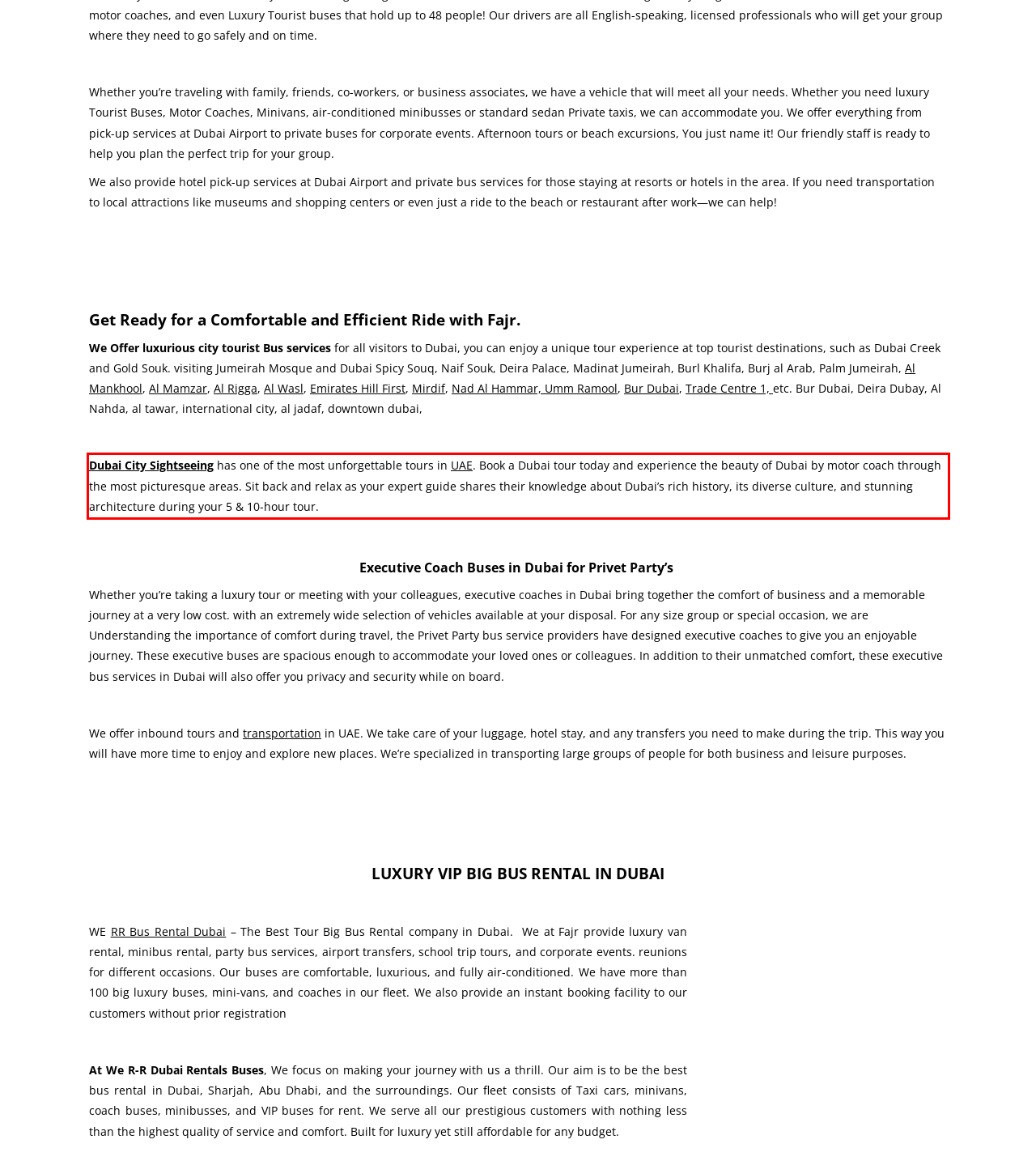Given a webpage screenshot, locate the red bounding box and extract the text content found inside it.

Dubai City Sightseeing has one of the most unforgettable tours in UAE. Book a Dubai tour today and experience the beauty of Dubai by motor coach through the most picturesque areas. Sit back and relax as your expert guide shares their knowledge about Dubai’s rich history, its diverse culture, and stunning architecture during your 5 & 10-hour tour.